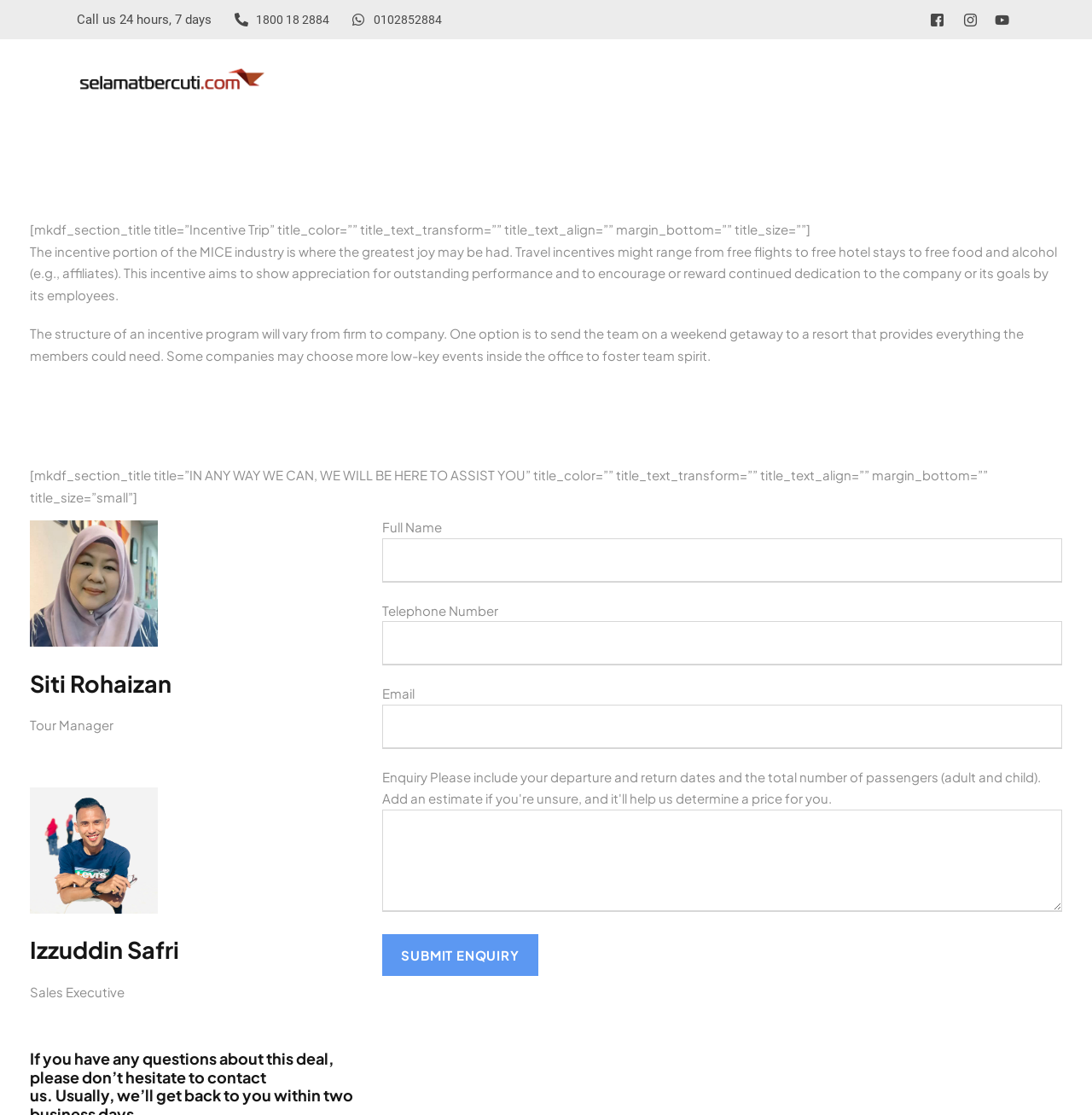Find the bounding box coordinates of the clickable area required to complete the following action: "Fill in the full name".

[0.35, 0.482, 0.973, 0.522]